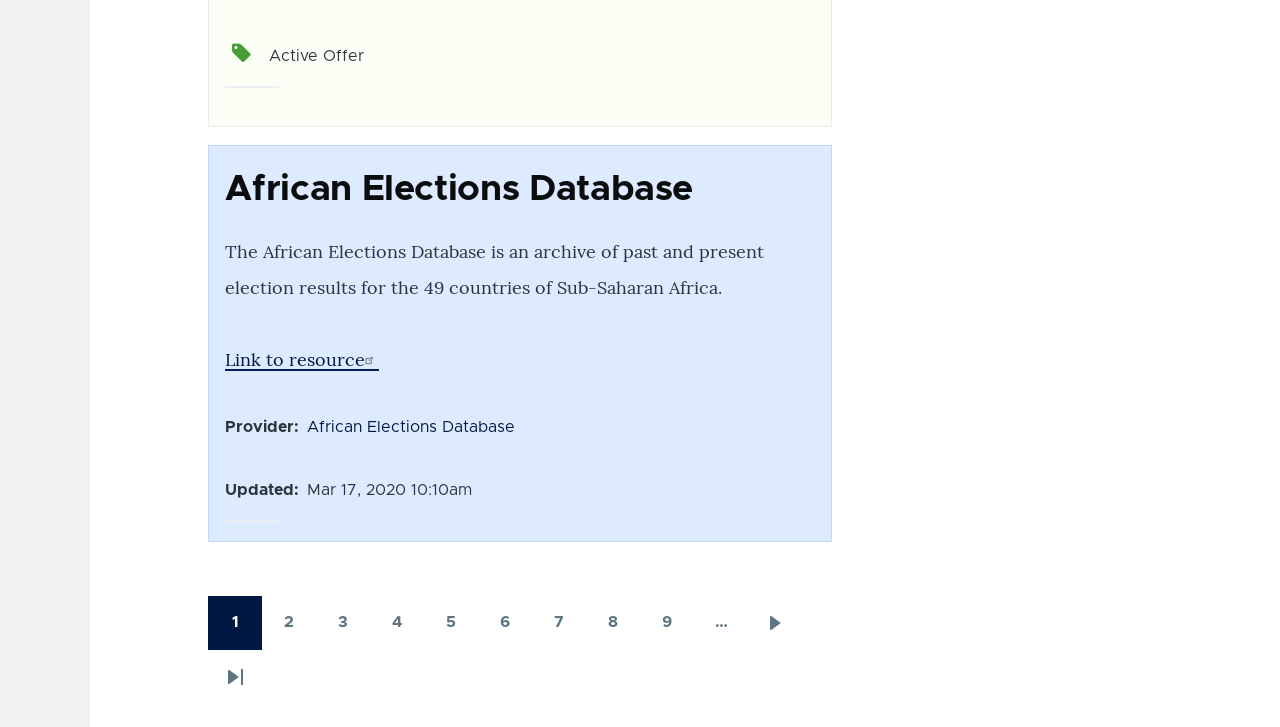Please answer the following query using a single word or phrase: 
What is the provider of the database?

African Elections Database